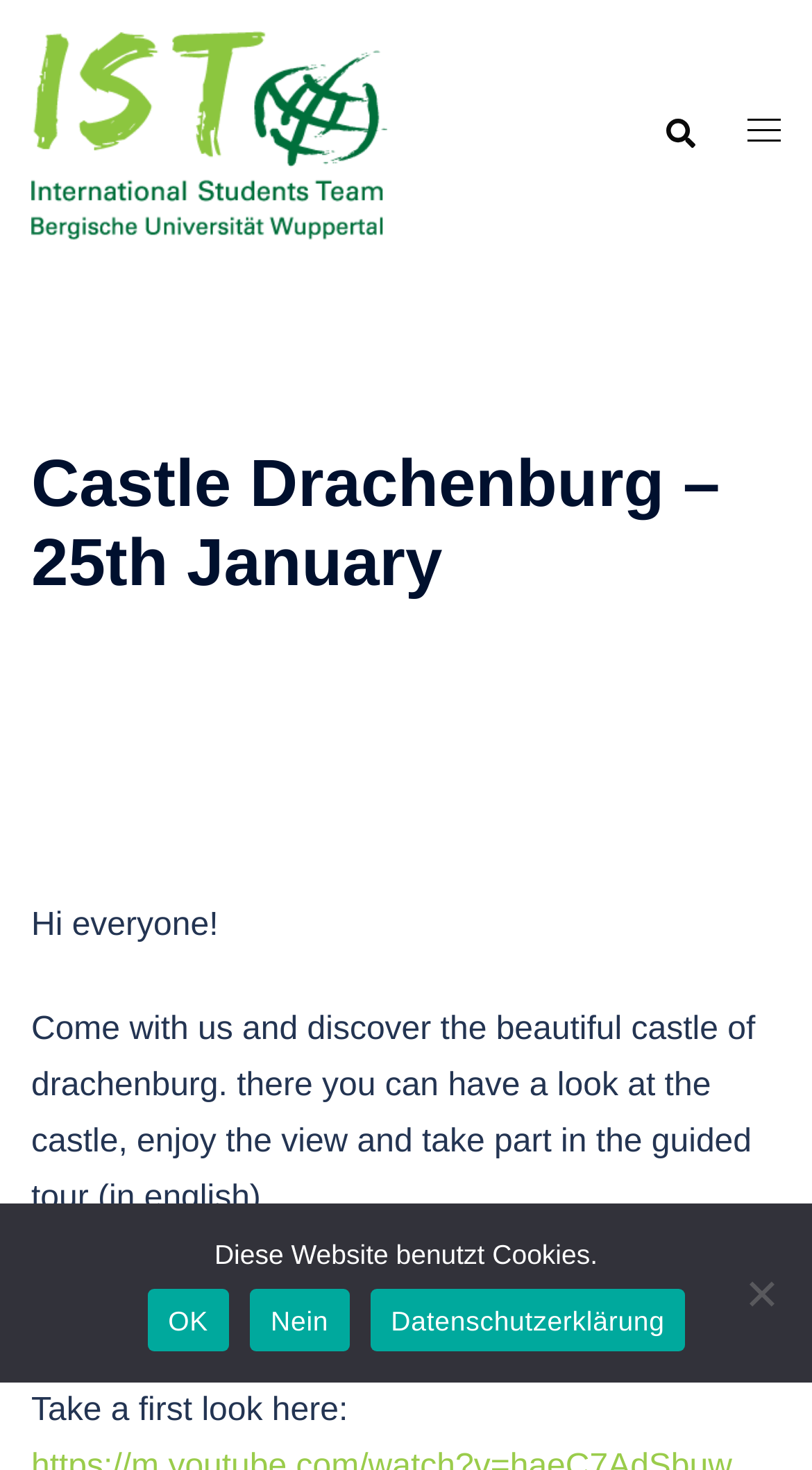Illustrate the webpage with a detailed description.

The webpage is about an event organized by International Students Wuppertal, specifically a trip to Castle Drachenburg on 25th January. At the top left, there is a link to International Students Wuppertal accompanied by an image with the same name. 

On the top right, there are three links: "Search", "Toggle menu", and an image icon for each. Below the top section, there is a header that spans the entire width of the page, containing the title "Castle Drachenburg – 25th January". 

Below the header, there is a brief introduction to the event, starting with a greeting "Hi everyone!" followed by a description of the event, which includes a guided tour of the castle. The cost per person is 5 €. There is also a call to action to take a first look at the castle, likely linking to a webpage or image.

At the bottom of the page, there is a cookie notice dialog box that is not currently in focus. It contains a message about the website using cookies, along with three links: "OK", "Nein" (meaning "No" in German), and "Datenschutzerklärung" (meaning "Privacy Policy" in German).